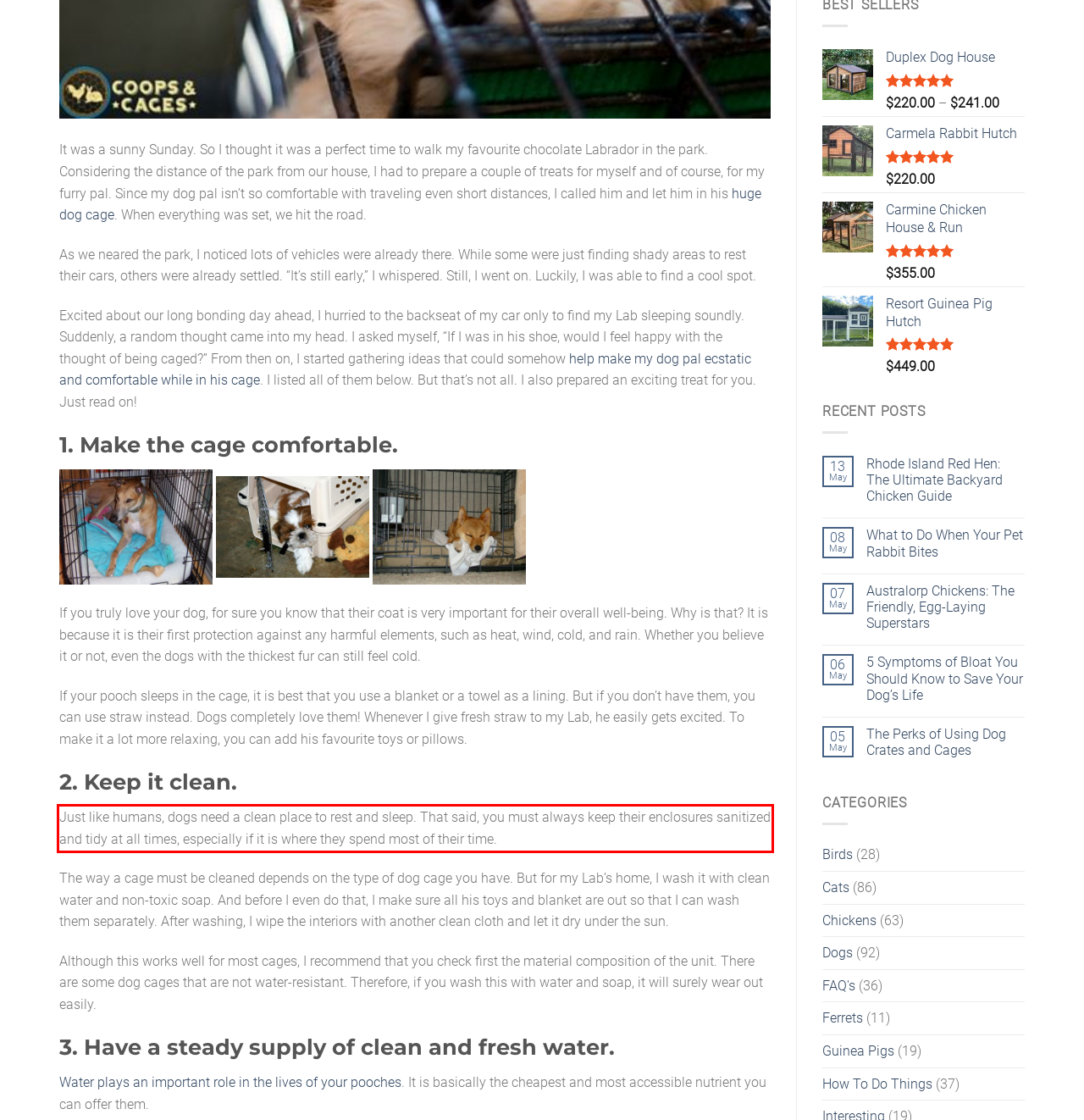Using the provided screenshot of a webpage, recognize the text inside the red rectangle bounding box by performing OCR.

Just like humans, dogs need a clean place to rest and sleep. That said, you must always keep their enclosures sanitized and tidy at all times, especially if it is where they spend most of their time.